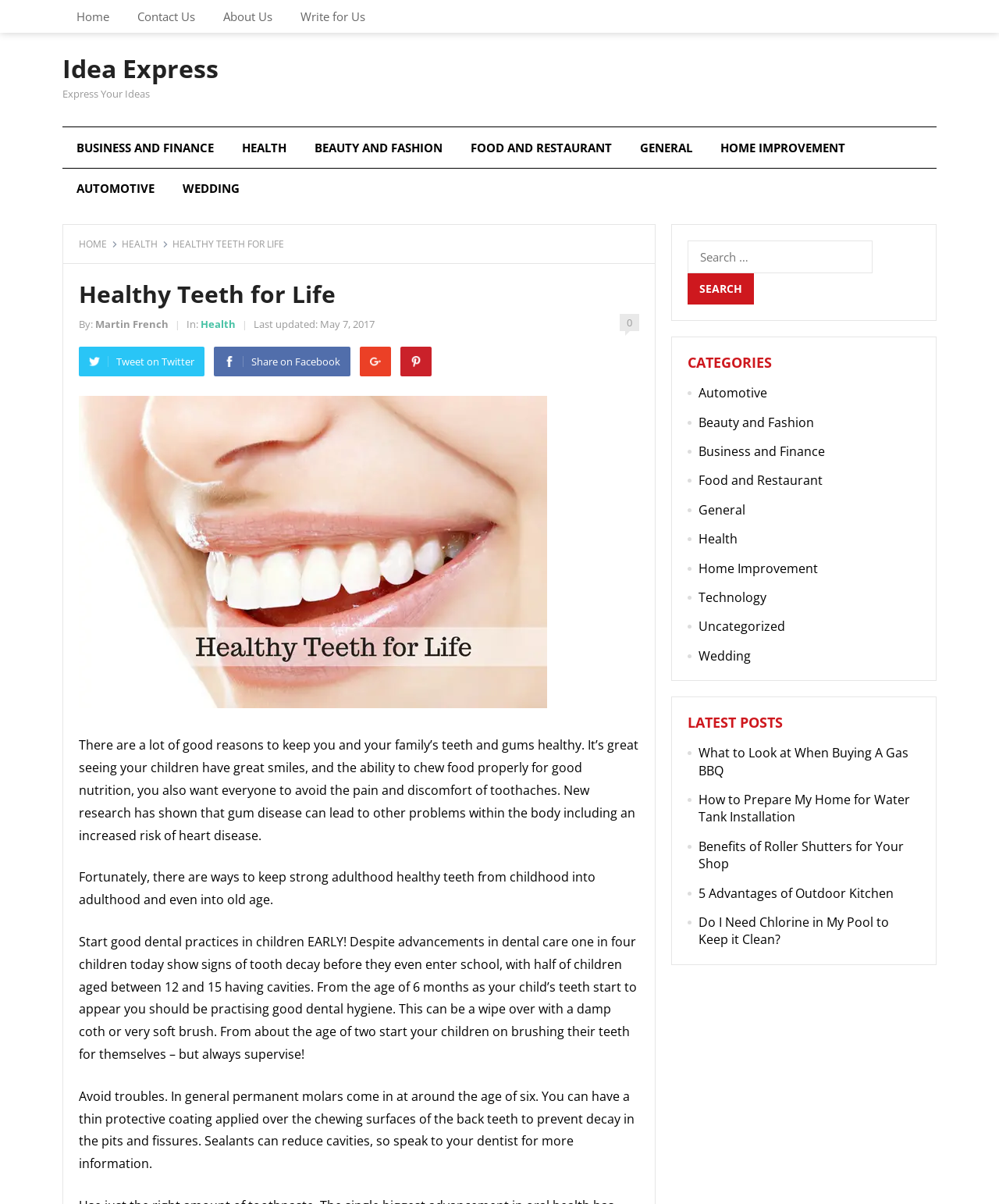Locate the bounding box coordinates of the element that should be clicked to execute the following instruction: "Click on the 'Home' link".

[0.062, 0.0, 0.123, 0.027]